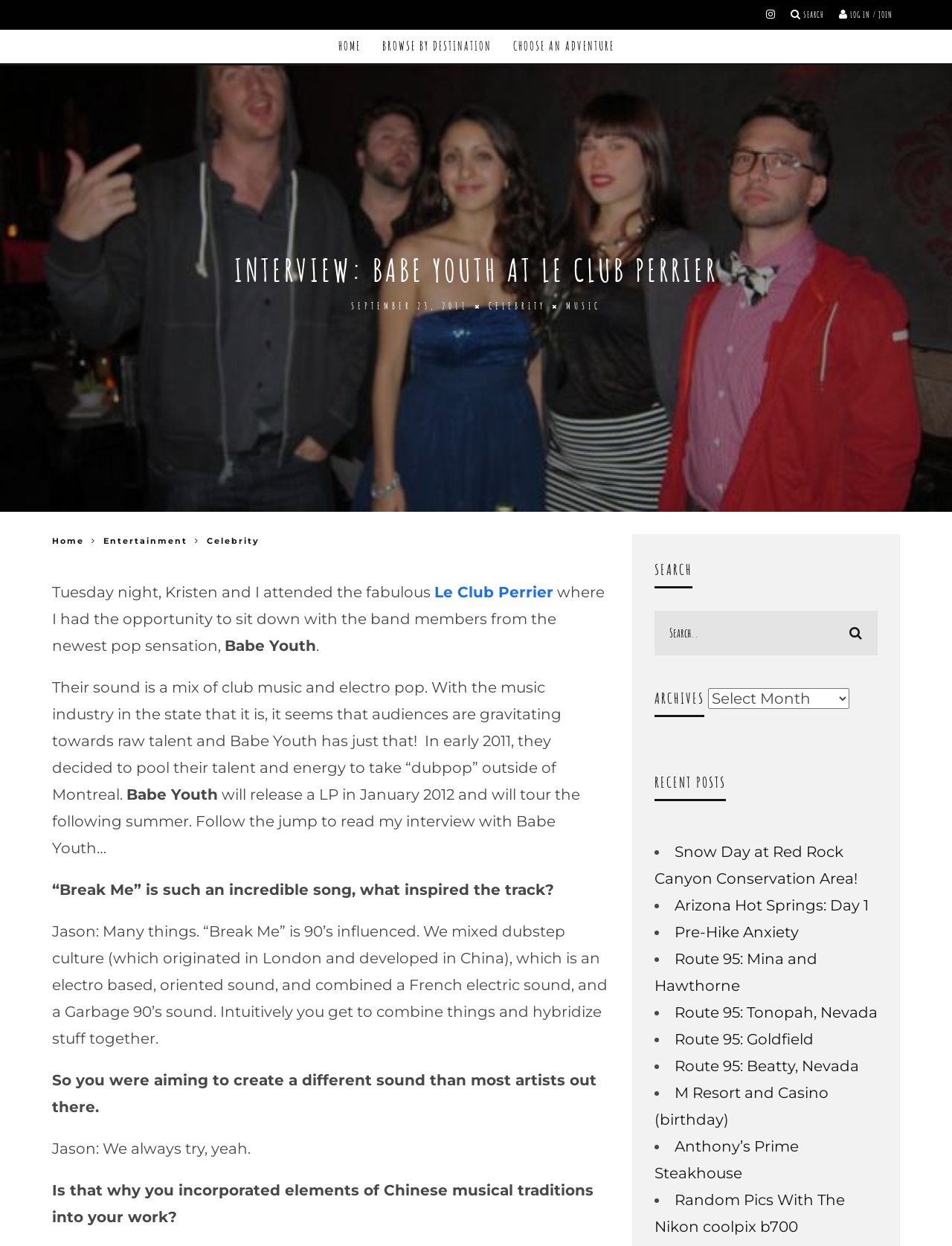Mark the bounding box of the element that matches the following description: "Log in / Join".

[0.881, 0.0, 0.938, 0.024]